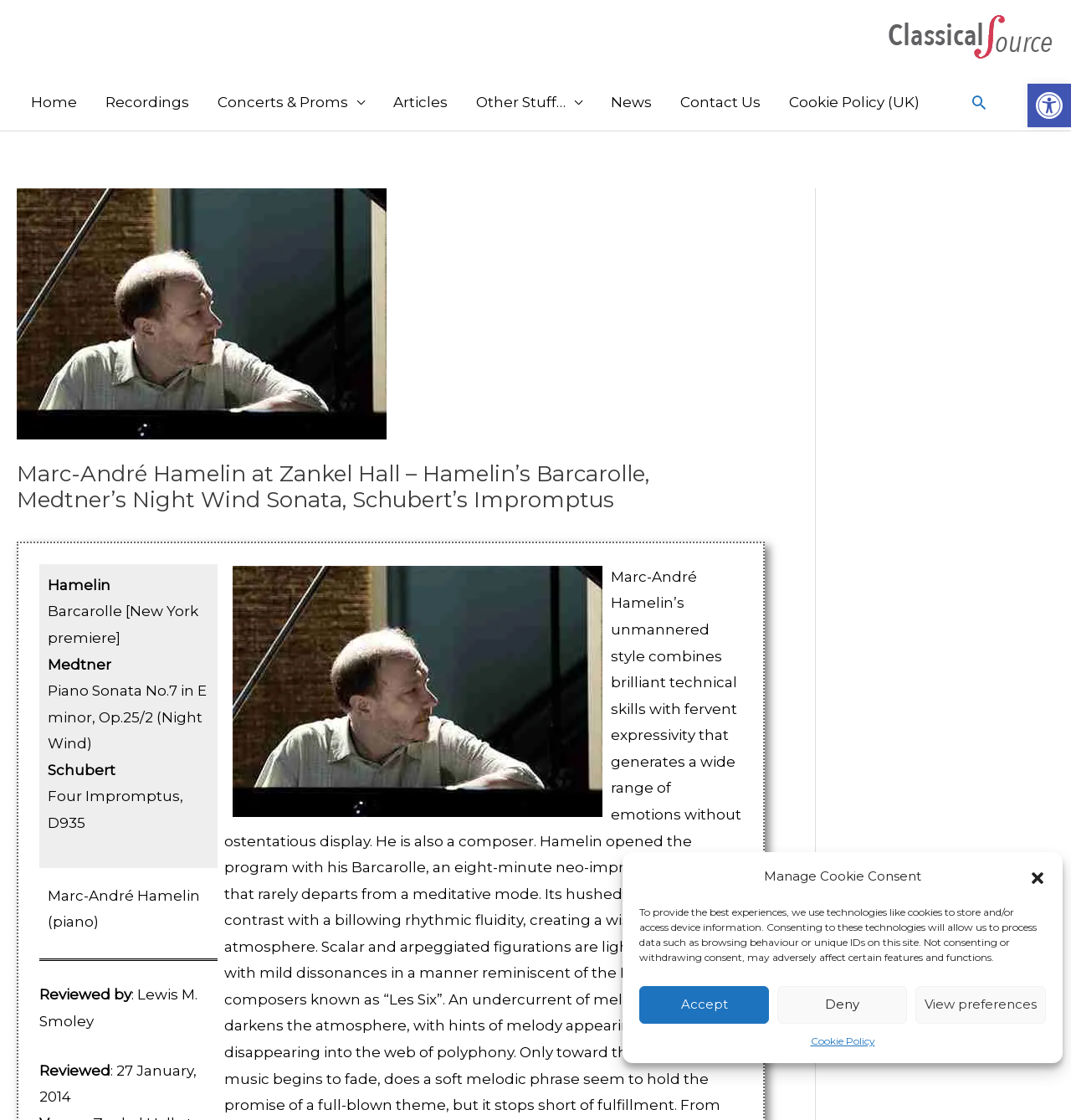Pinpoint the bounding box coordinates of the clickable element to carry out the following instruction: "Go to home page."

[0.016, 0.066, 0.085, 0.117]